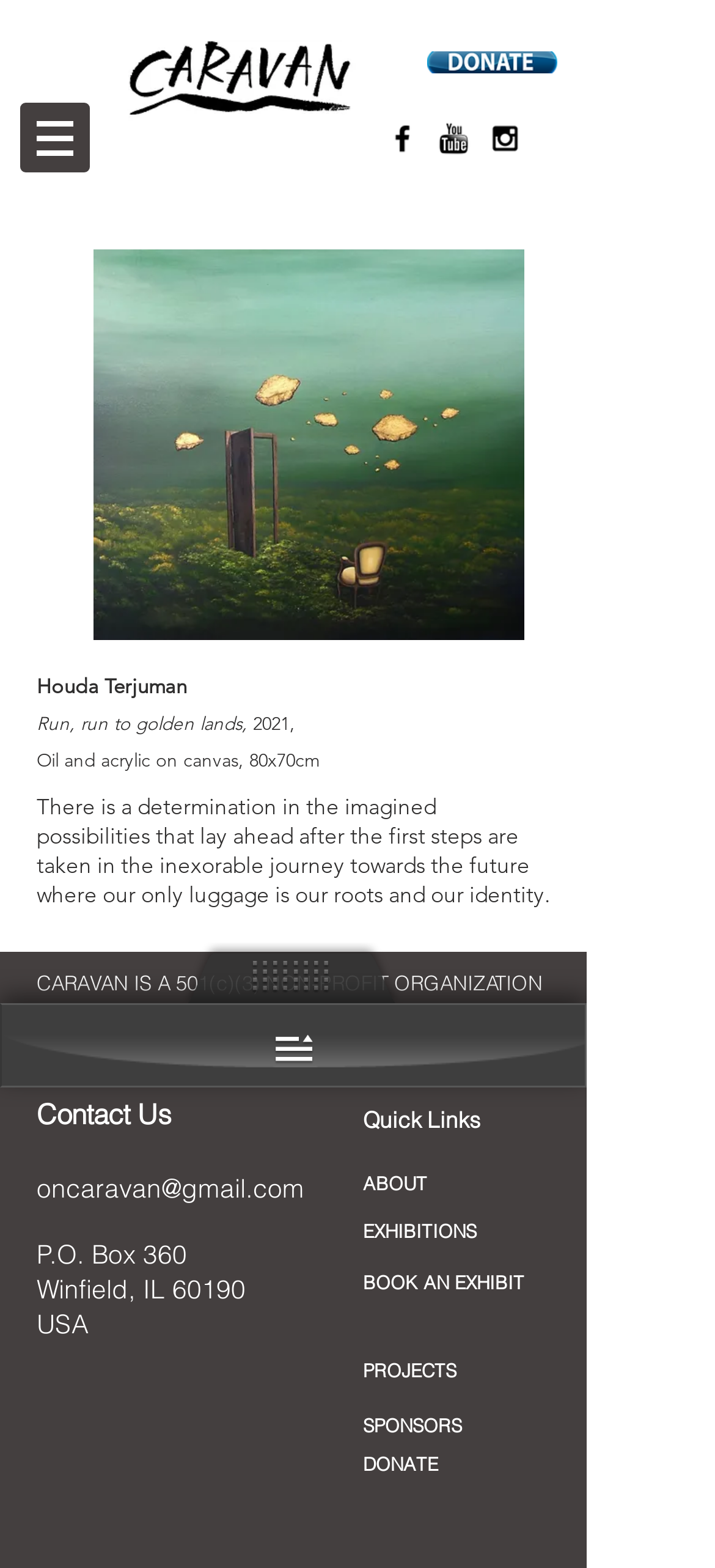What is the contact email address?
Please respond to the question with a detailed and informative answer.

The contact email address can be found at the bottom of the page, in the section with the organization's address and other contact information.